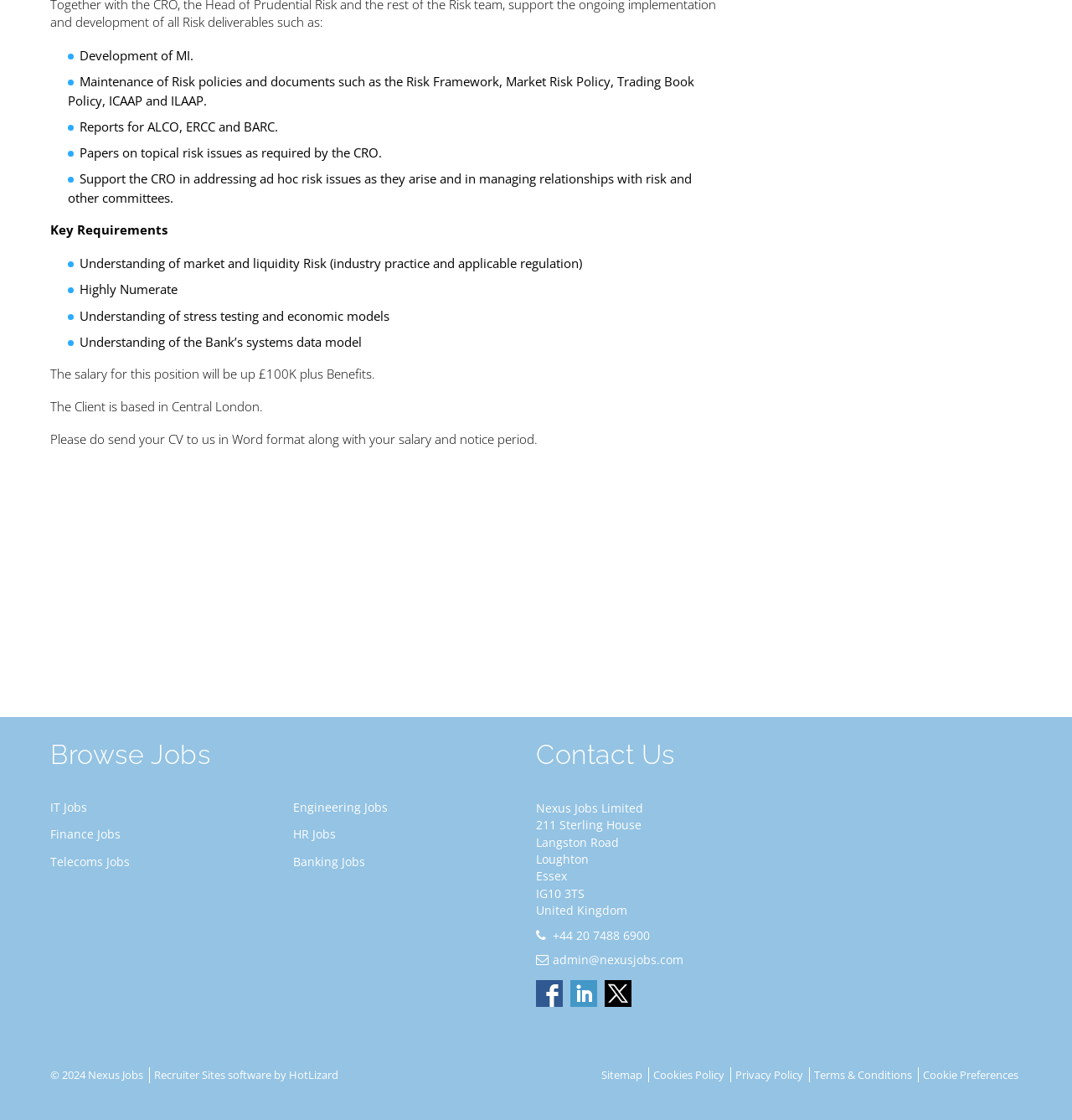Identify the bounding box coordinates for the region to click in order to carry out this instruction: "Follow us on Facebook". Provide the coordinates using four float numbers between 0 and 1, formatted as [left, top, right, bottom].

[0.5, 0.875, 0.525, 0.899]